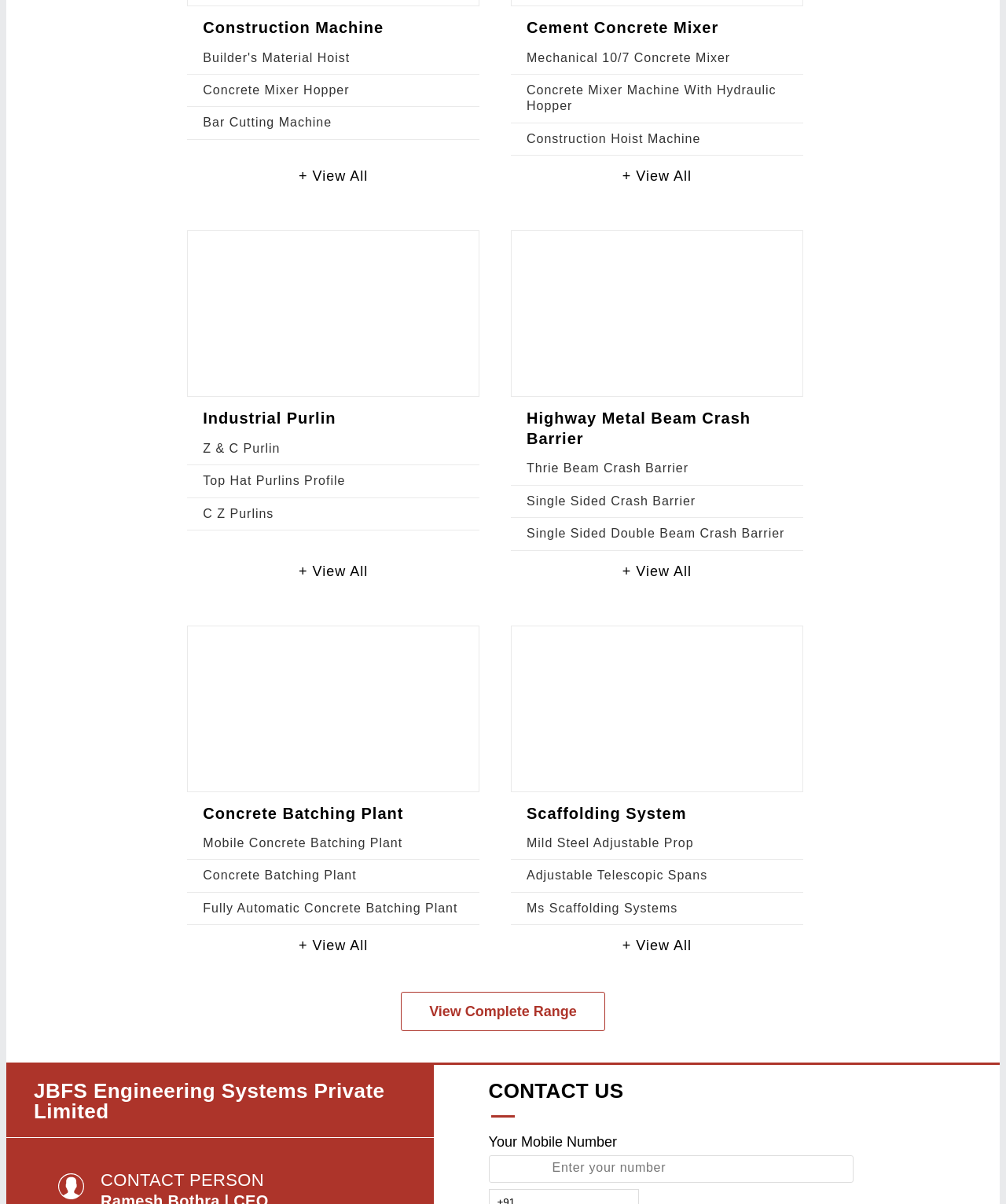What is the last item listed under 'Industrial Purlin'?
Look at the image and answer the question using a single word or phrase.

C Z Purlins